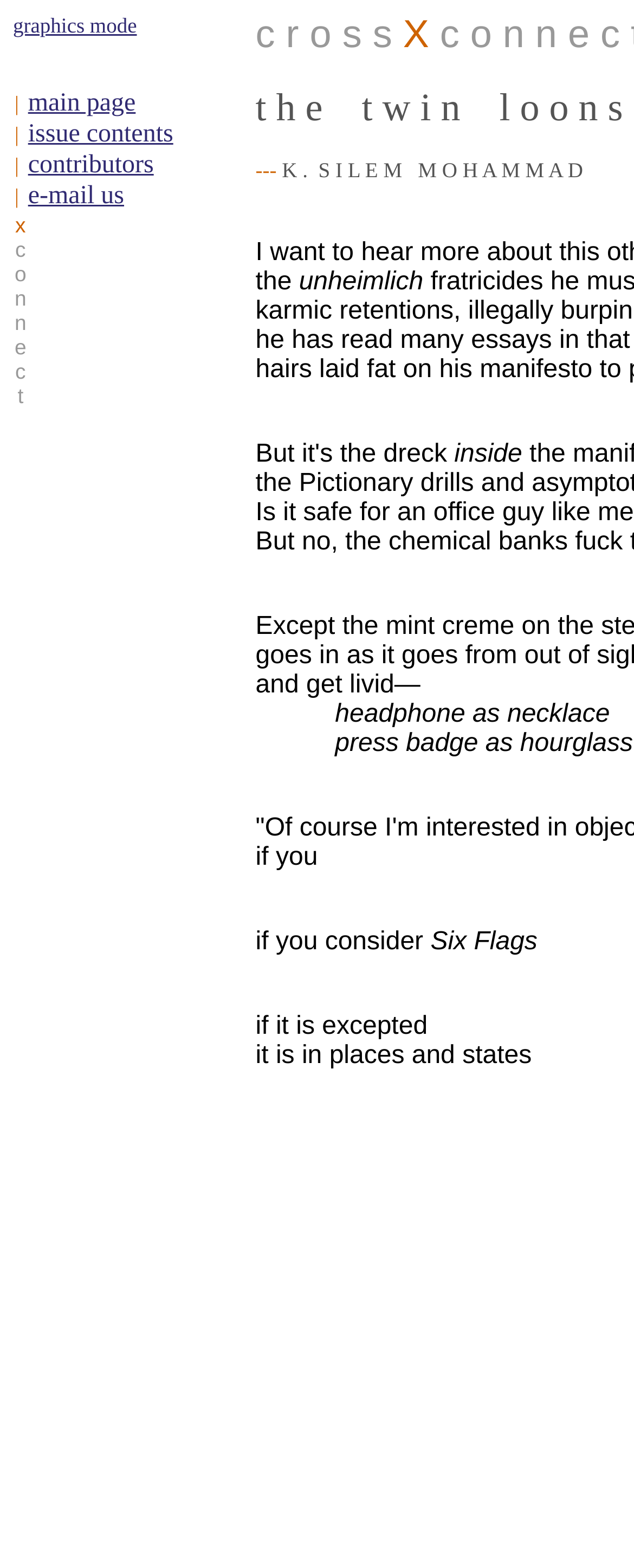What is the main navigation menu?
Please provide a single word or phrase as the answer based on the screenshot.

main page, issue contents, contributors, e-mail us